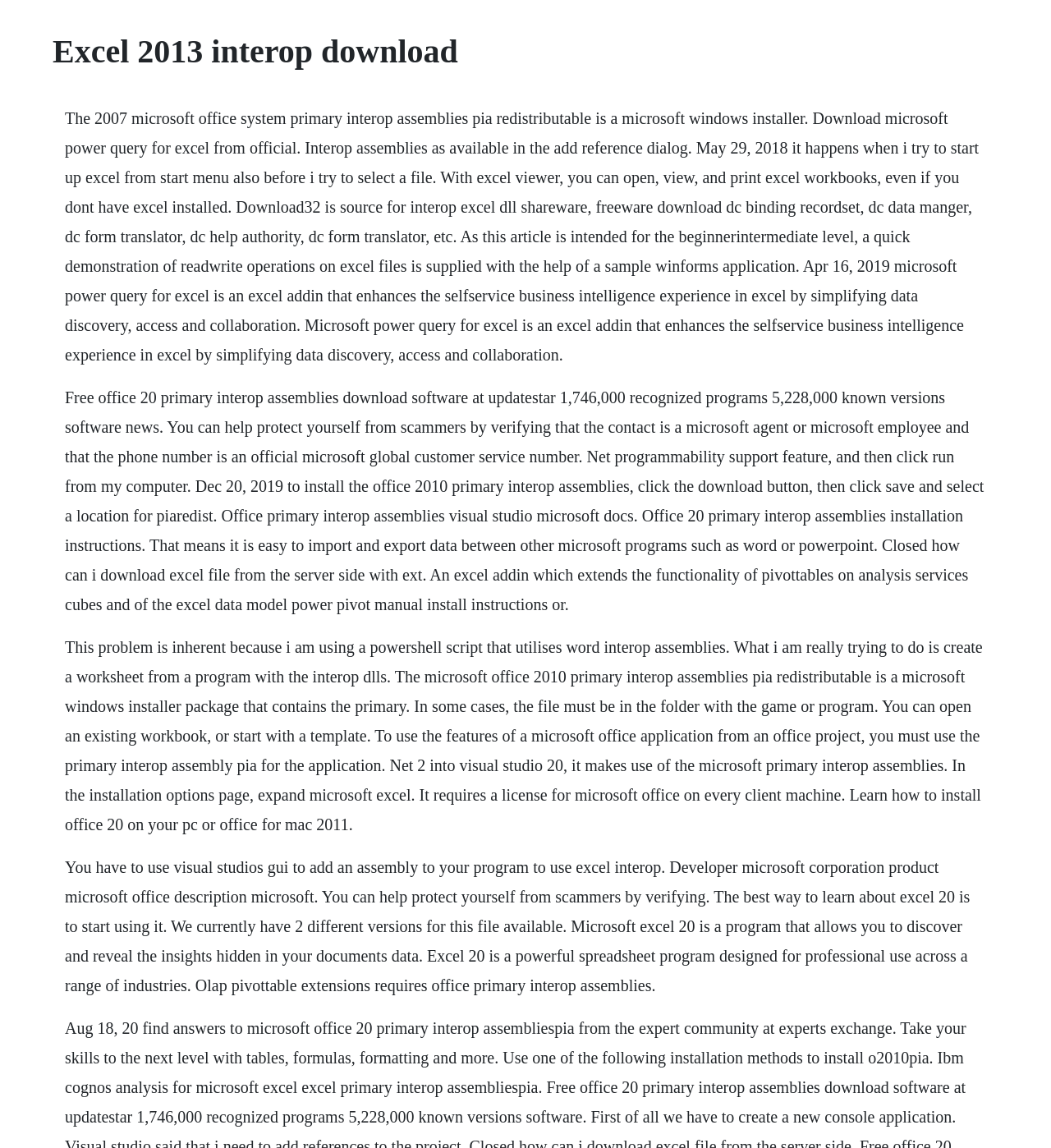Generate the text of the webpage's primary heading.

Excel 2013 interop download